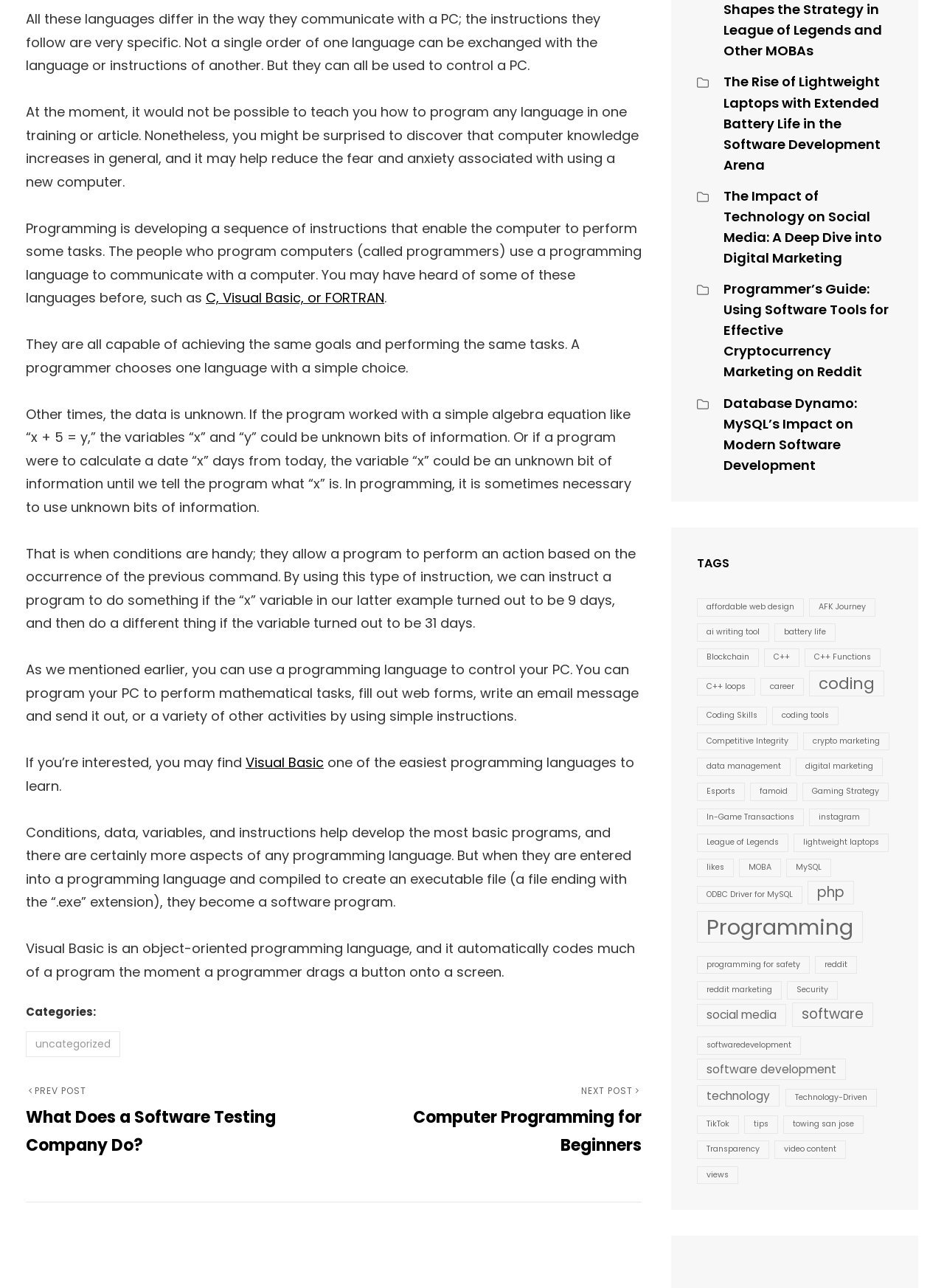Please identify the bounding box coordinates of the area that needs to be clicked to follow this instruction: "Learn about 'Hazel folklore'".

None